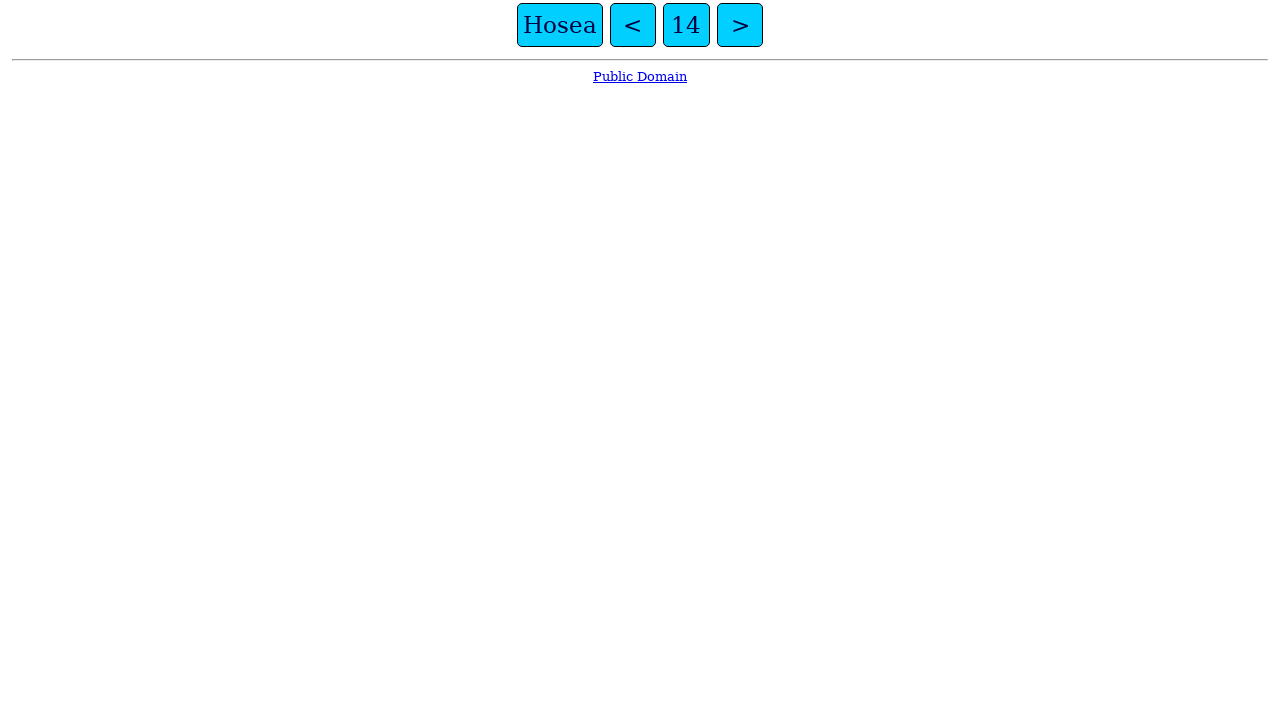Bounding box coordinates are given in the format (top-left x, top-left y, bottom-right x, bottom-right y). All values should be floating point numbers between 0 and 1. Provide the bounding box coordinate for the UI element described as: Public Domain

[0.463, 0.098, 0.537, 0.12]